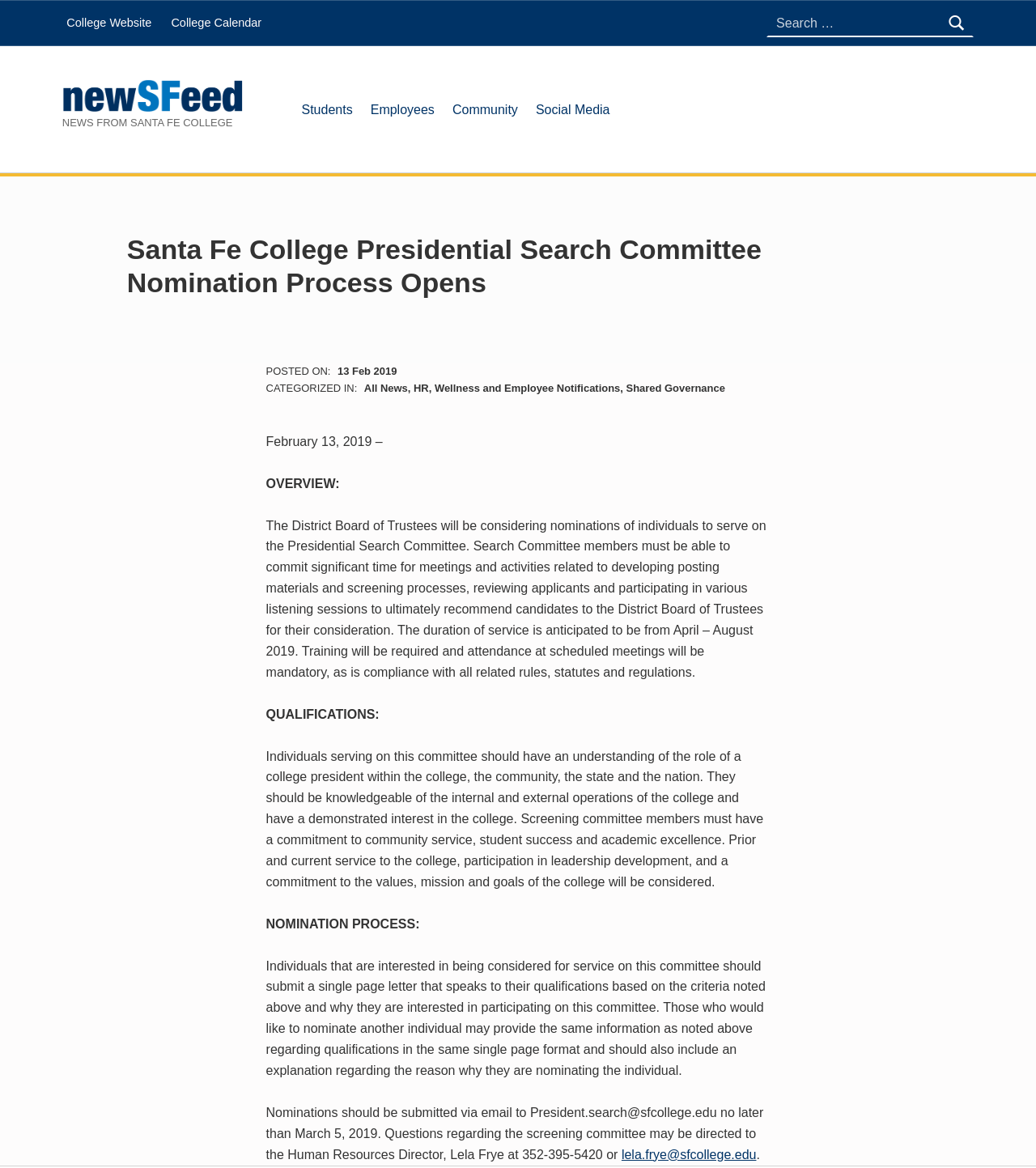Kindly provide the bounding box coordinates of the section you need to click on to fulfill the given instruction: "Nominate someone for the Presidential Search Committee".

[0.257, 0.821, 0.739, 0.922]